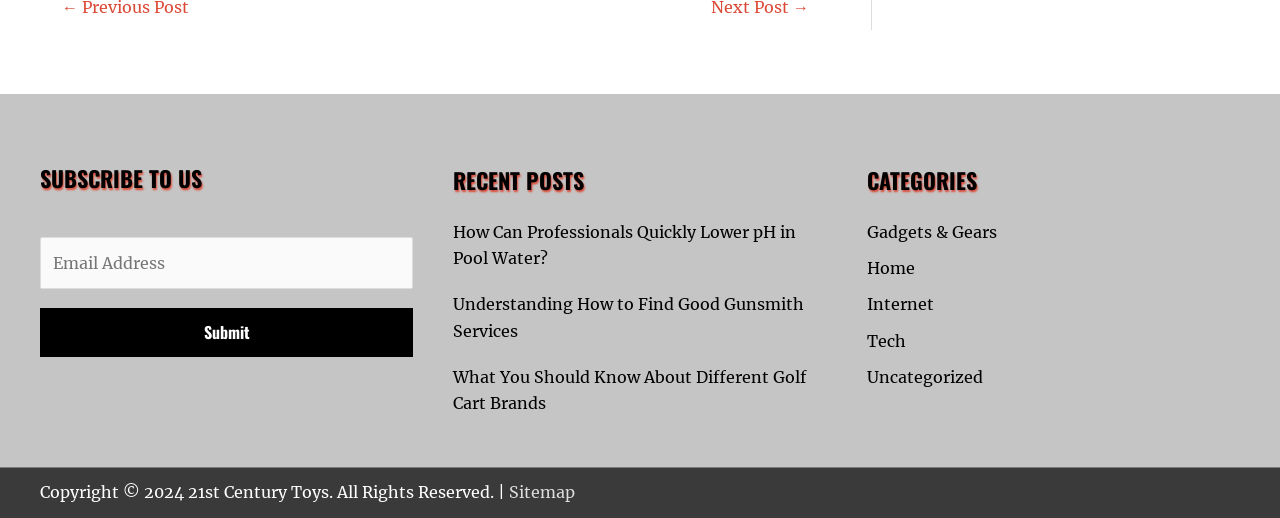Please identify the bounding box coordinates of where to click in order to follow the instruction: "View the sitemap".

[0.398, 0.93, 0.449, 0.969]